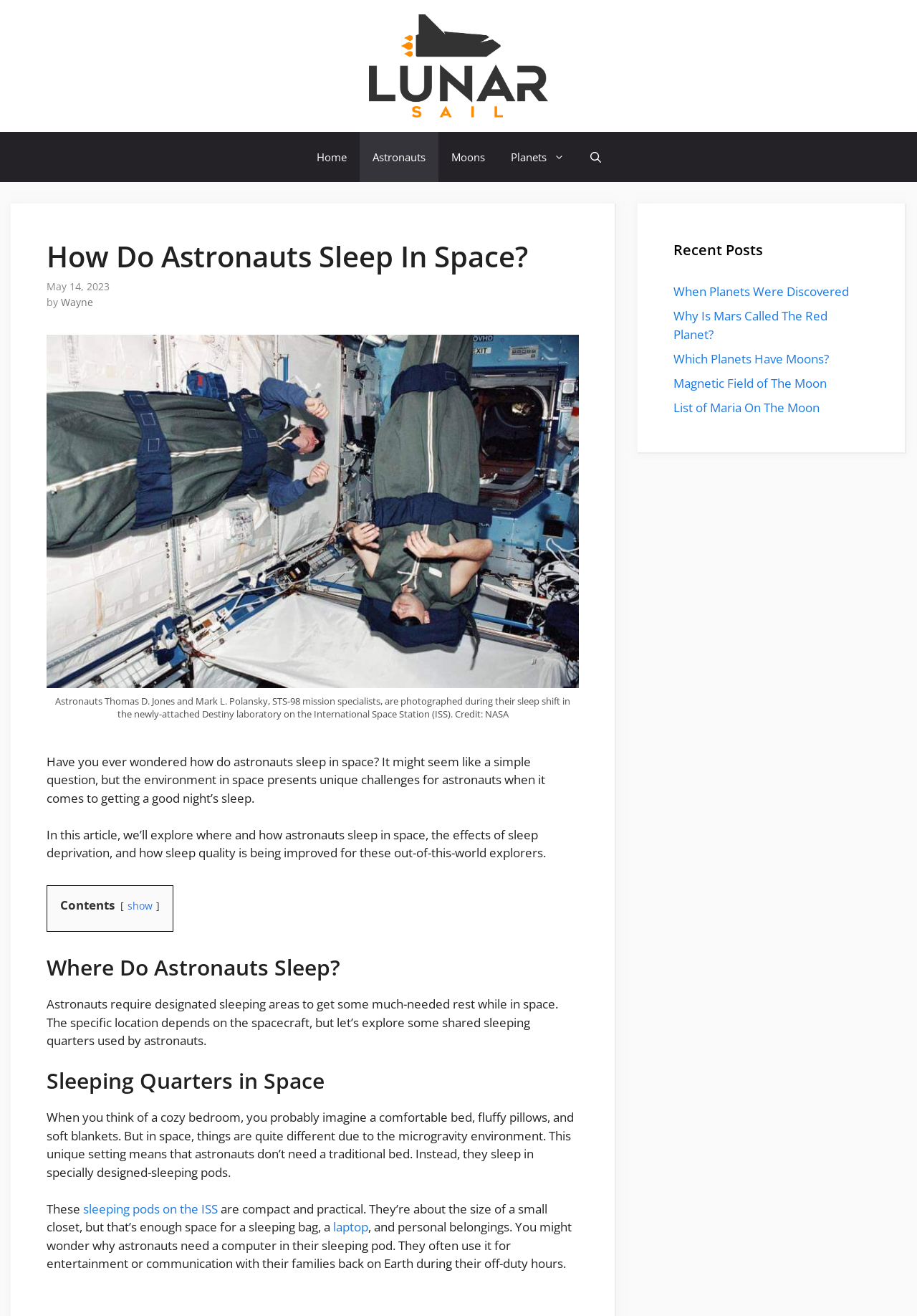Find the bounding box coordinates for the element that must be clicked to complete the instruction: "Click on the 'Sign In' button". The coordinates should be four float numbers between 0 and 1, indicated as [left, top, right, bottom].

None